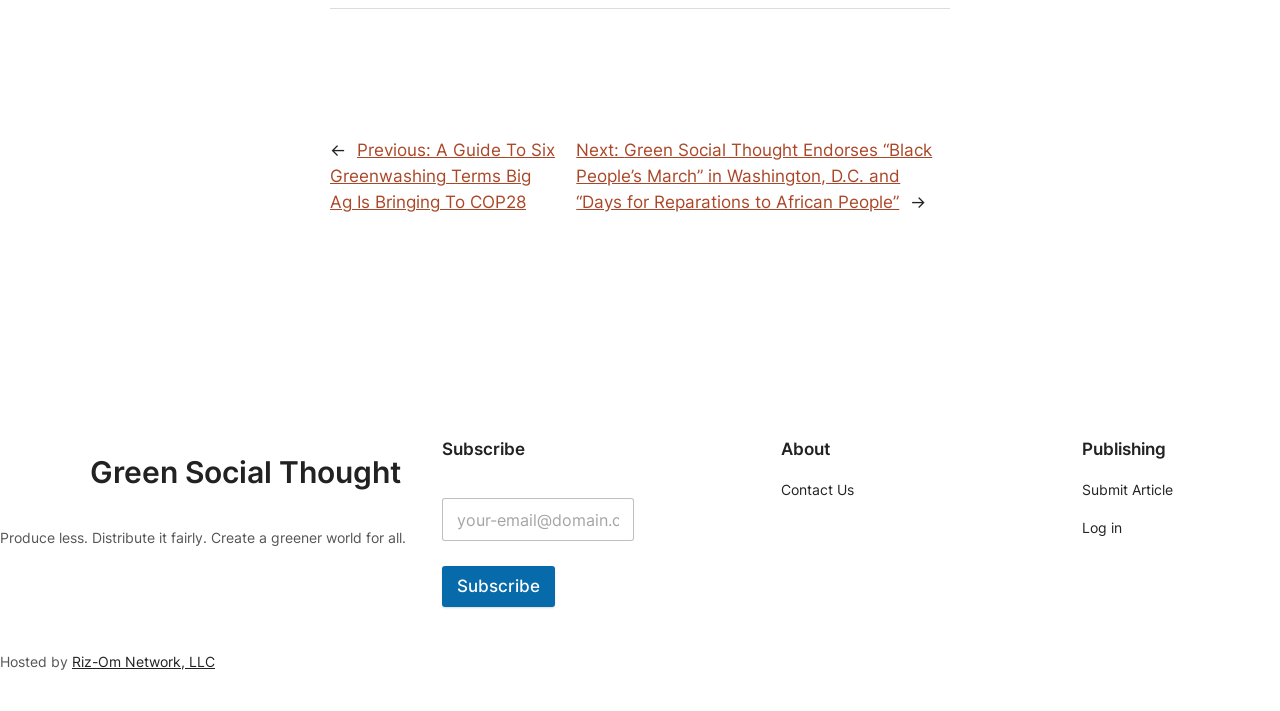Given the description "Media Lab", provide the bounding box coordinates of the corresponding UI element.

None